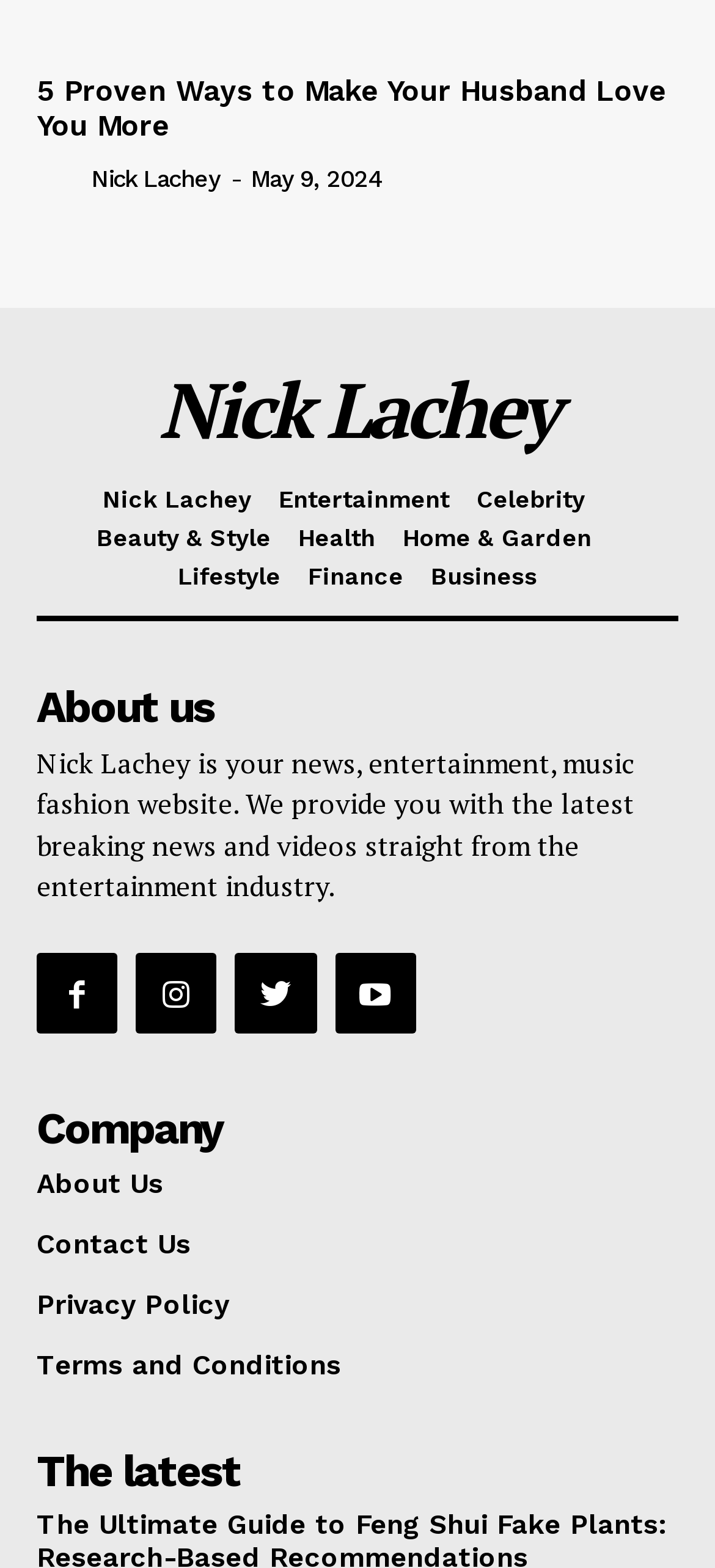Identify the bounding box coordinates of the clickable region required to complete the instruction: "read the article about 5 proven ways to make your husband love you more". The coordinates should be given as four float numbers within the range of 0 and 1, i.e., [left, top, right, bottom].

[0.051, 0.046, 0.949, 0.091]